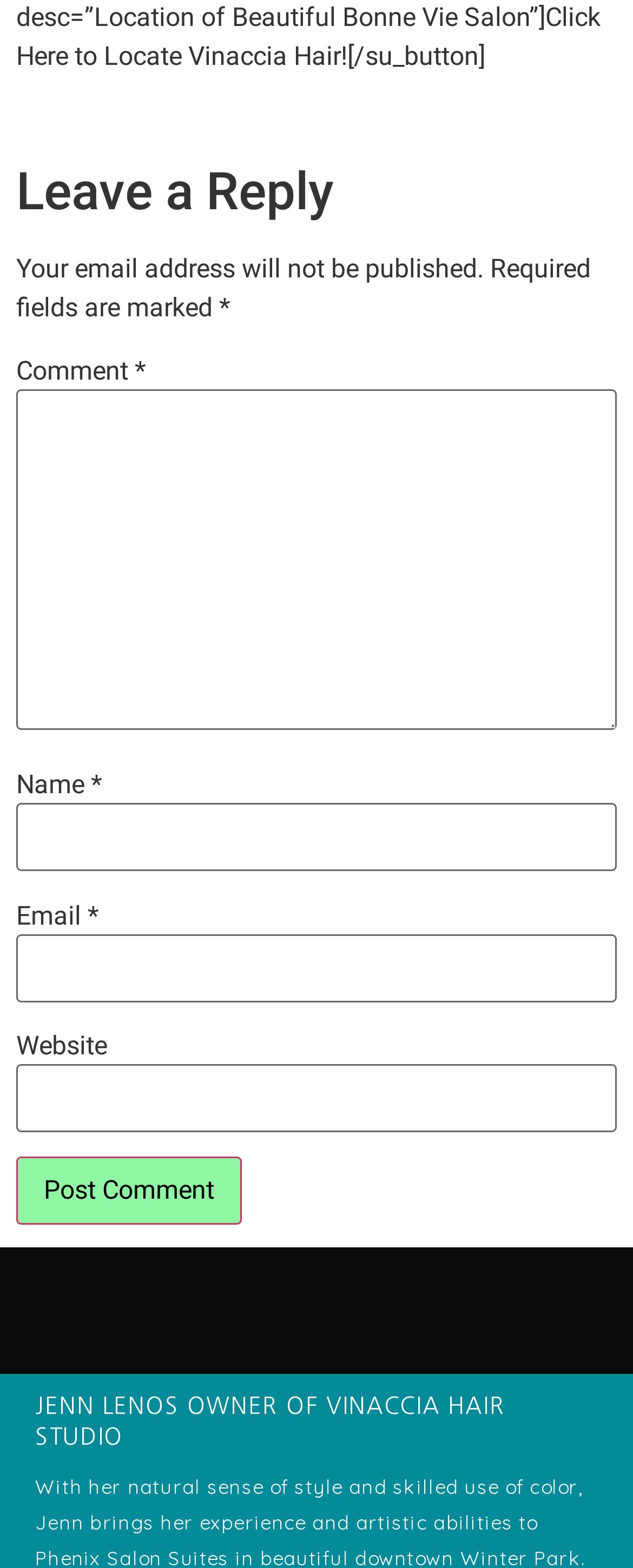What is the purpose of the textboxes?
Please analyze the image and answer the question with as much detail as possible.

The webpage has several textboxes with labels such as 'Comment', 'Name', 'Email', and 'Website'. These textboxes are required to input information for leaving a comment, which suggests that the purpose of these textboxes is to input comment information.